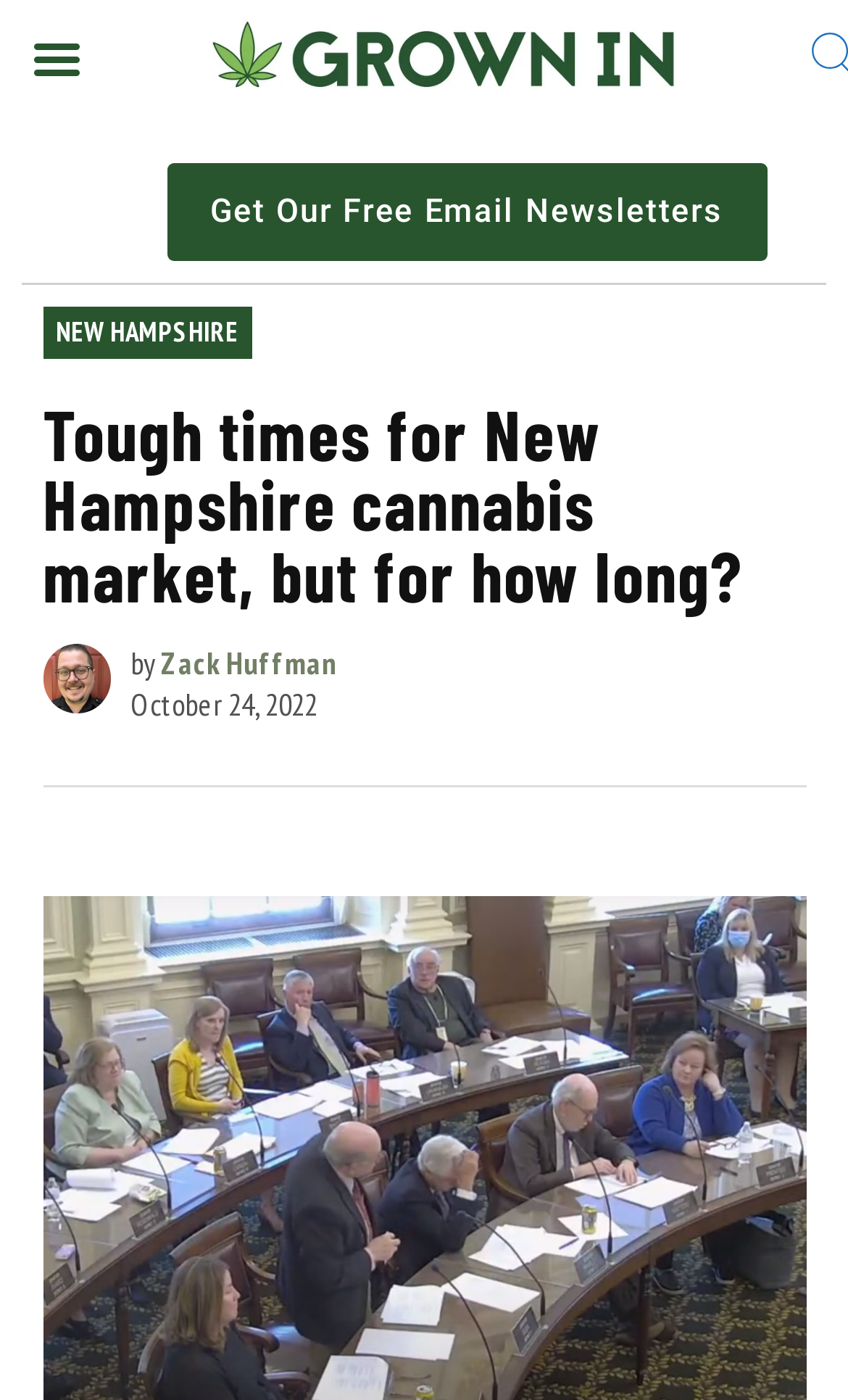Provide a single word or phrase answer to the question: 
What is the name of the state being referred to in the article?

New Hampshire